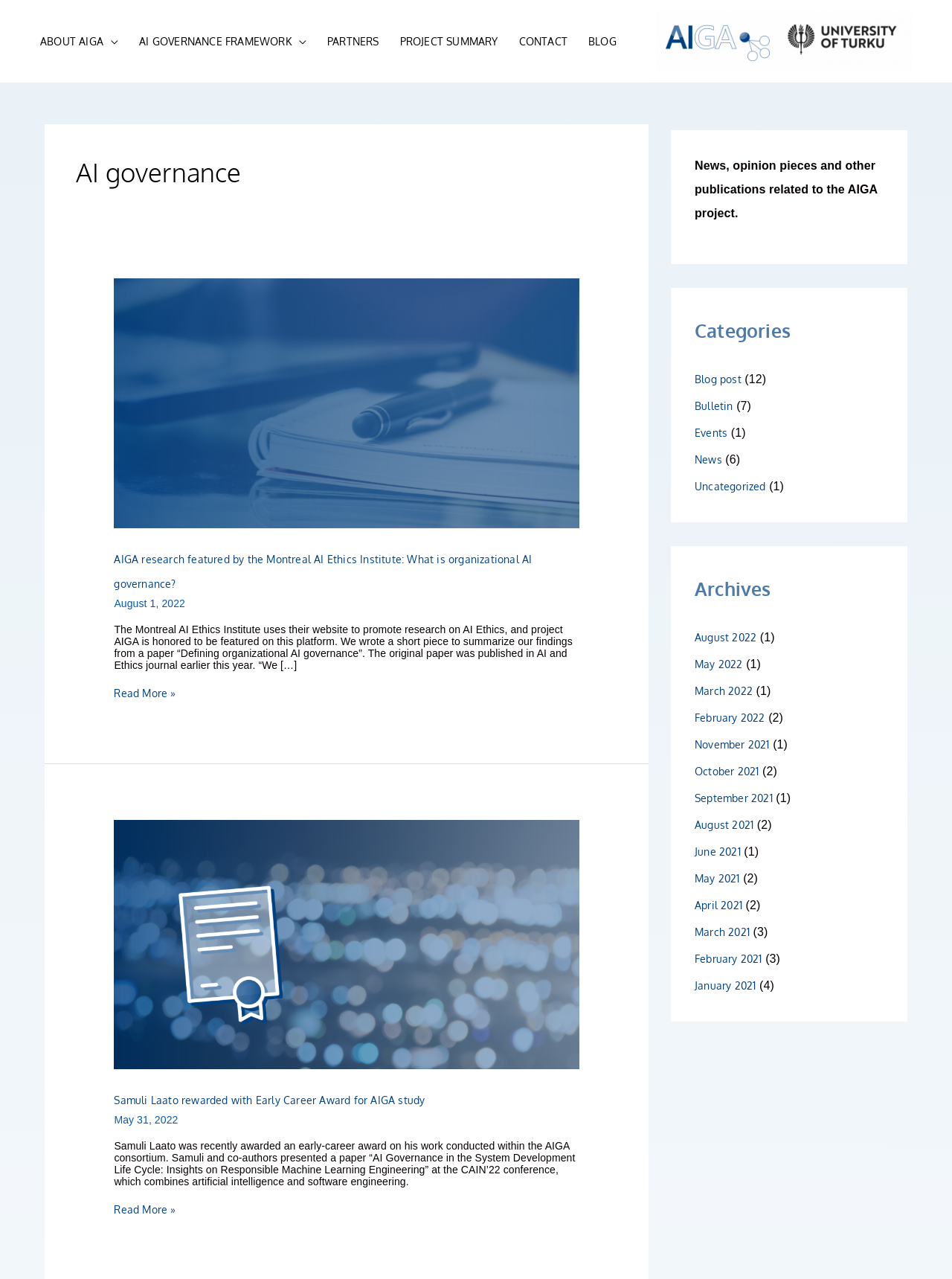What is the name of the project featured in the article?
Give a detailed and exhaustive answer to the question.

I read the article 'AIGA research featured by the Montreal AI Ethics Institute: What is organizational AI governance?' and found that the project name is AIGA.